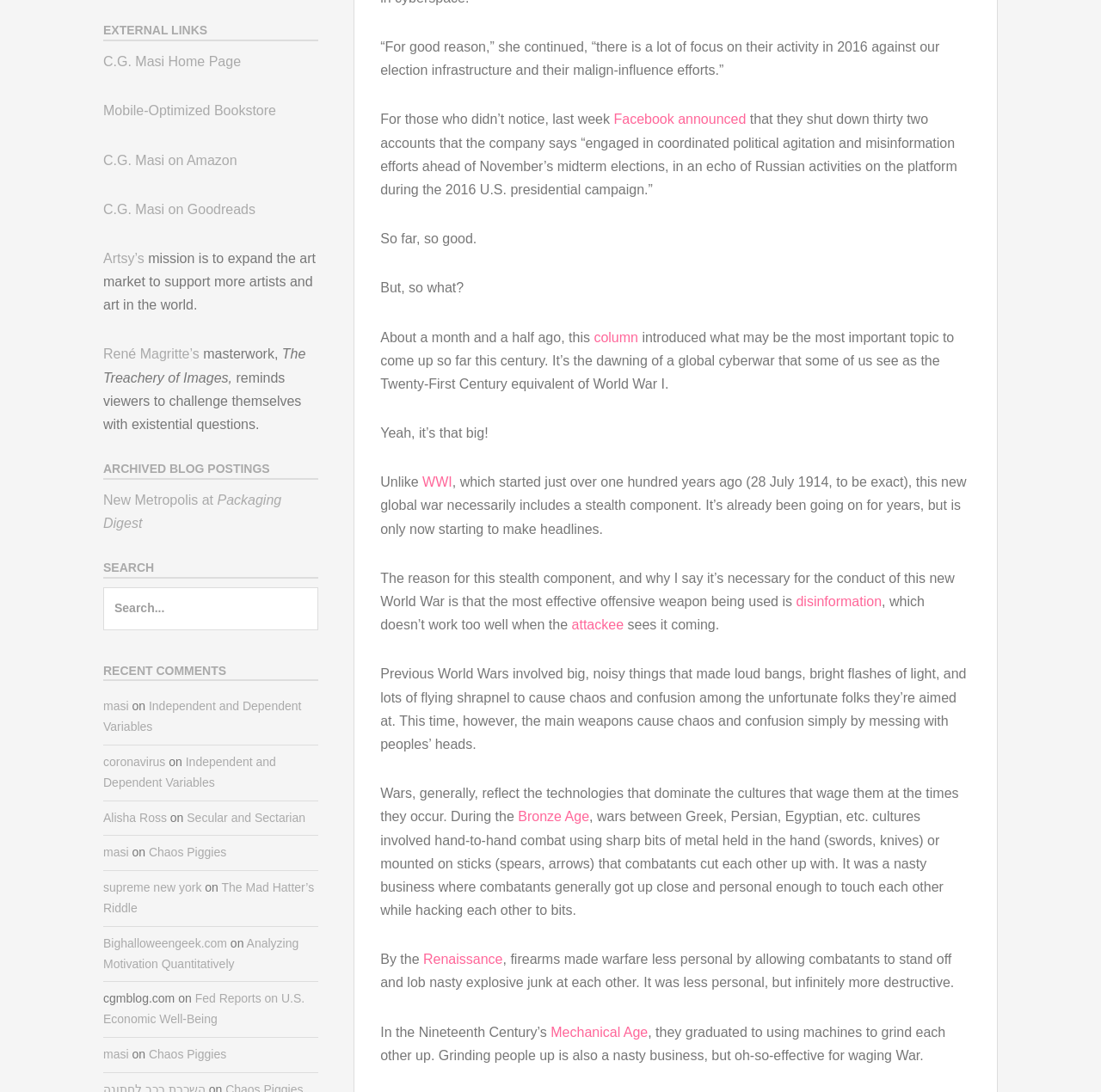Specify the bounding box coordinates of the element's region that should be clicked to achieve the following instruction: "Explore EXTERNAL LINKS". The bounding box coordinates consist of four float numbers between 0 and 1, in the format [left, top, right, bottom].

[0.094, 0.022, 0.289, 0.038]